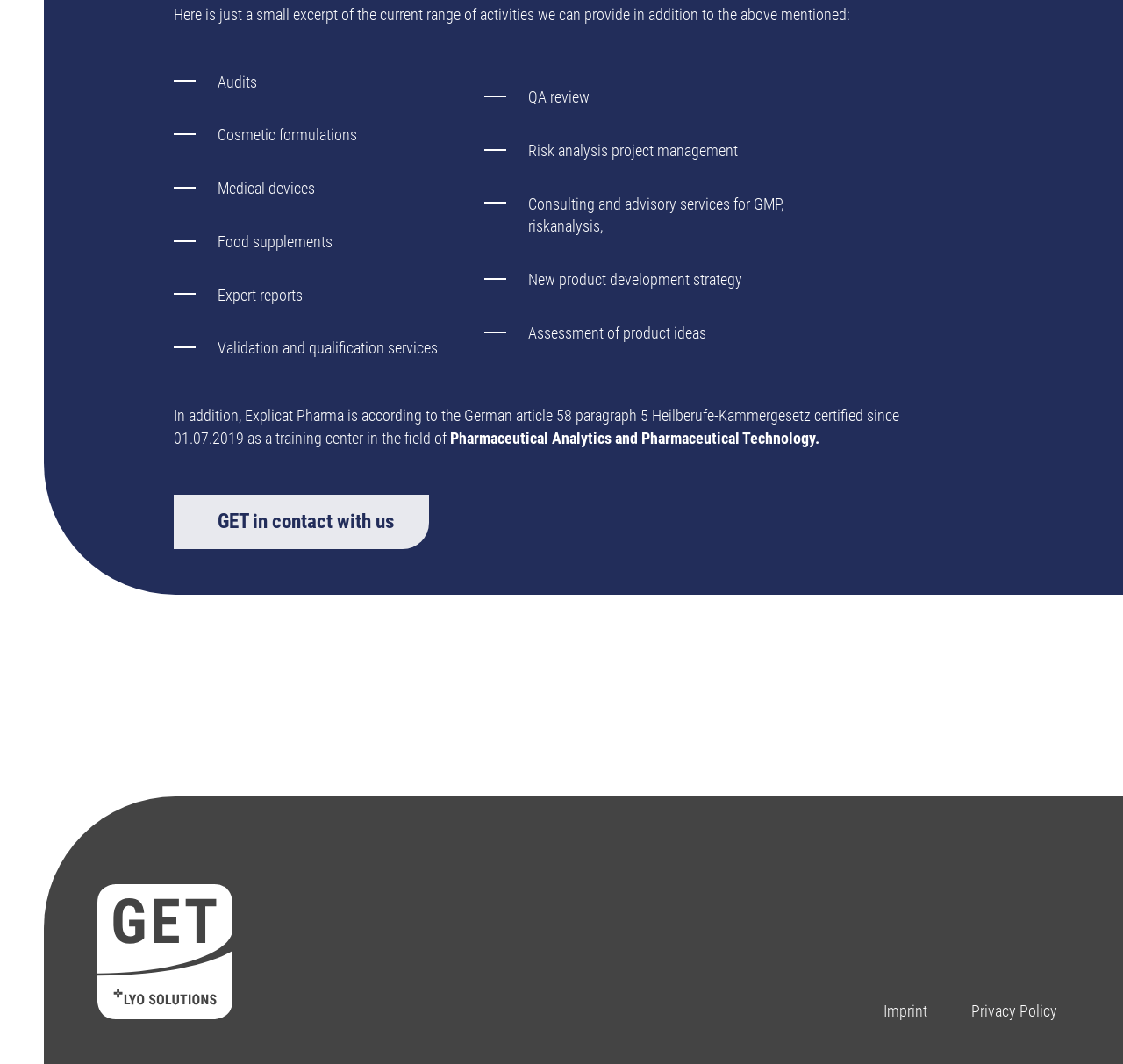What can you do by clicking the link at the bottom left?
Give a one-word or short phrase answer based on the image.

Get in contact with us